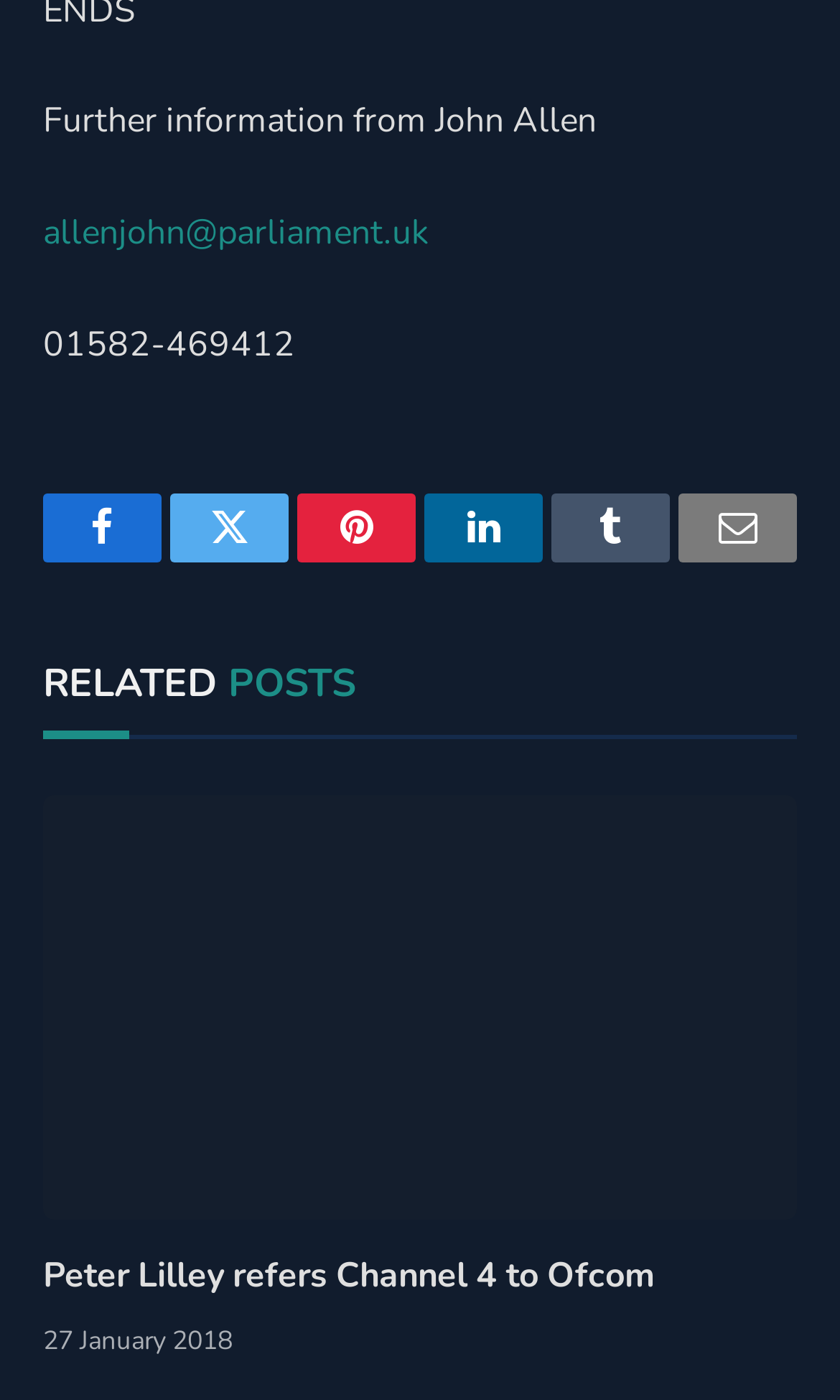Specify the bounding box coordinates of the area that needs to be clicked to achieve the following instruction: "Share the article on social media".

None